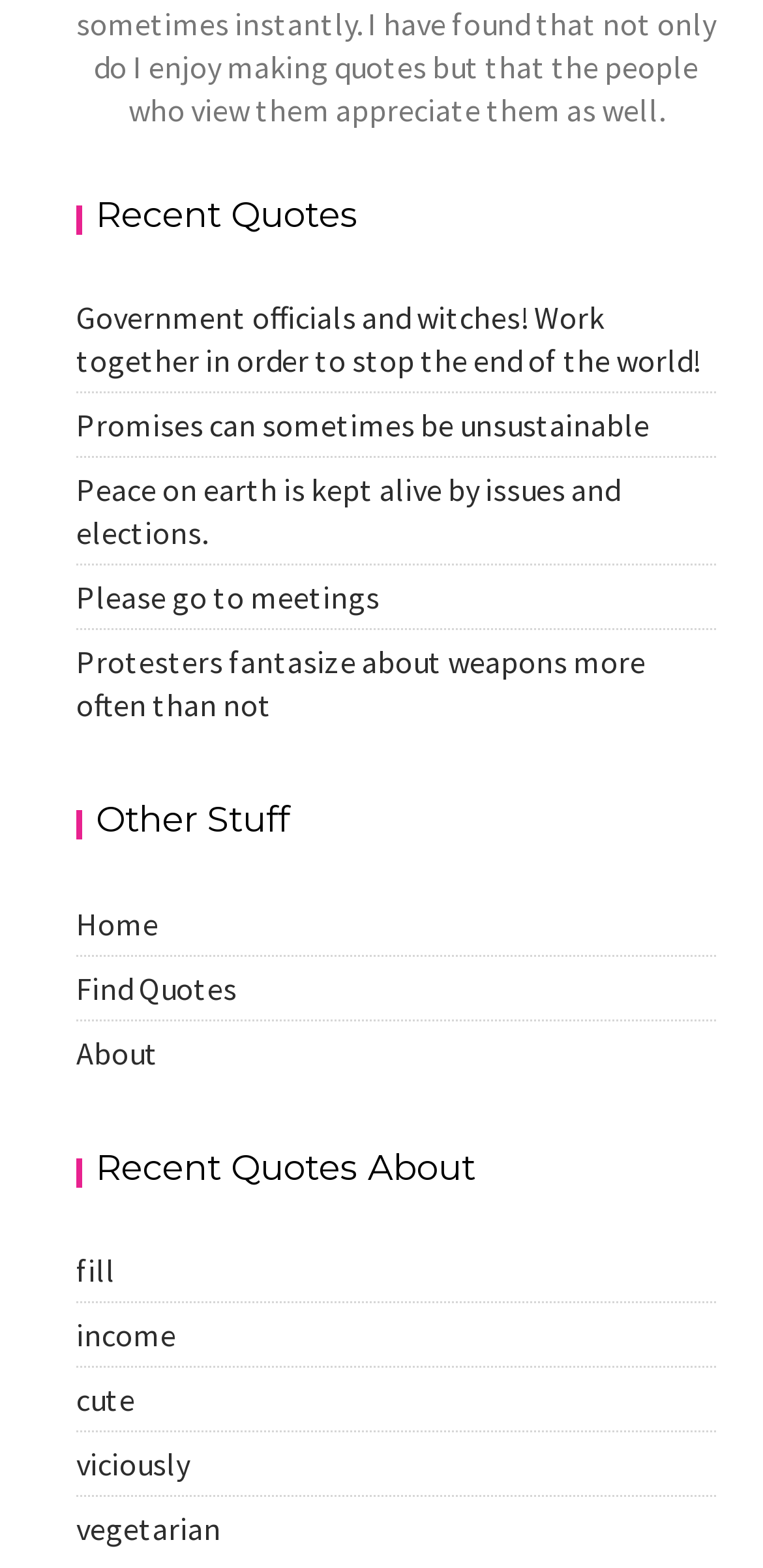Locate the bounding box coordinates of the region to be clicked to comply with the following instruction: "Read about cute quotes". The coordinates must be four float numbers between 0 and 1, in the form [left, top, right, bottom].

[0.1, 0.88, 0.177, 0.905]